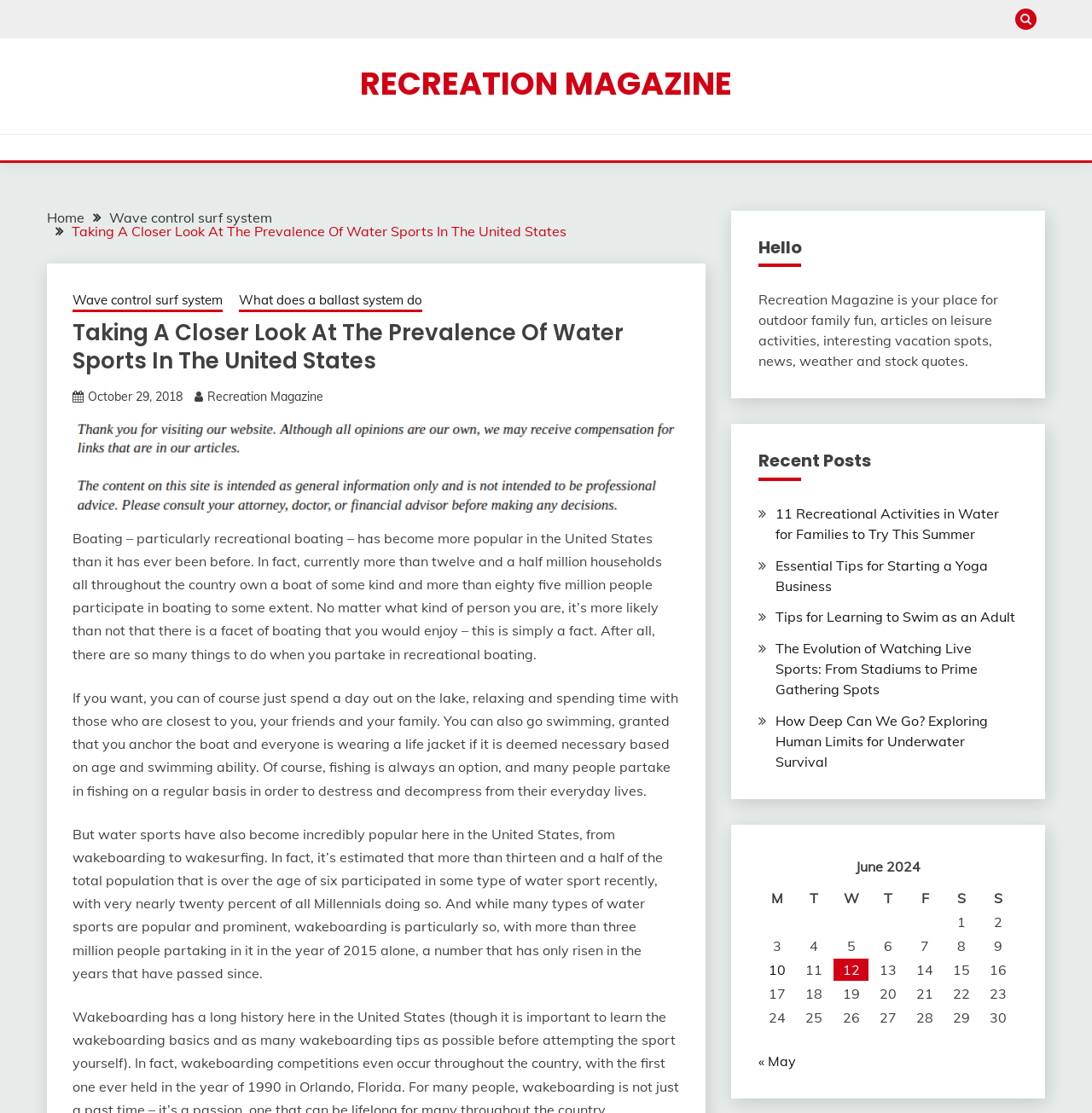Using the element description: "Wave control surf system", determine the bounding box coordinates. The coordinates should be in the format [left, top, right, bottom], with values between 0 and 1.

[0.066, 0.261, 0.204, 0.281]